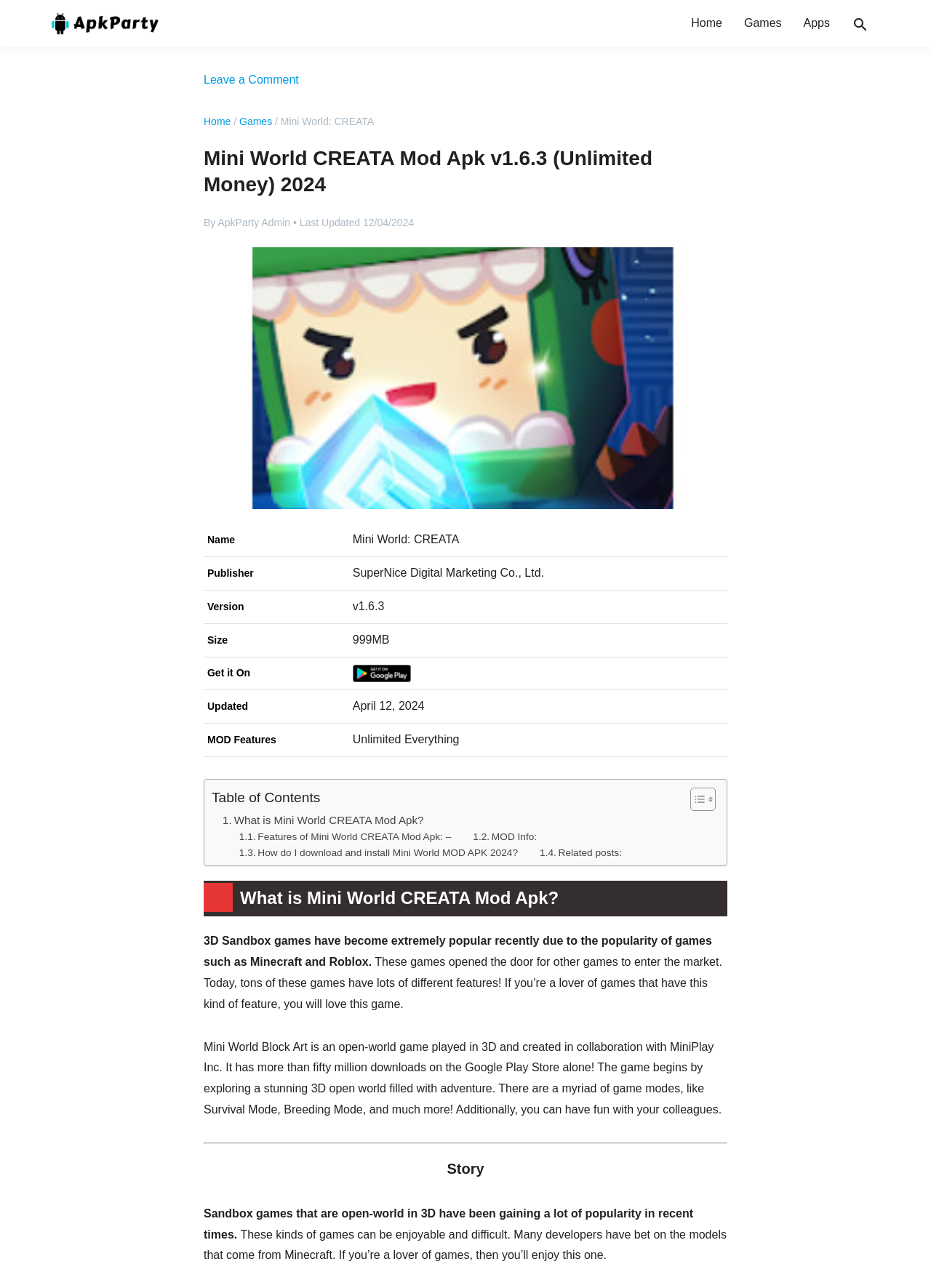Identify the bounding box coordinates of the region I need to click to complete this instruction: "Learn about 'Childcare Valuations using Discounted Free Cash Flow (DFC)'".

None